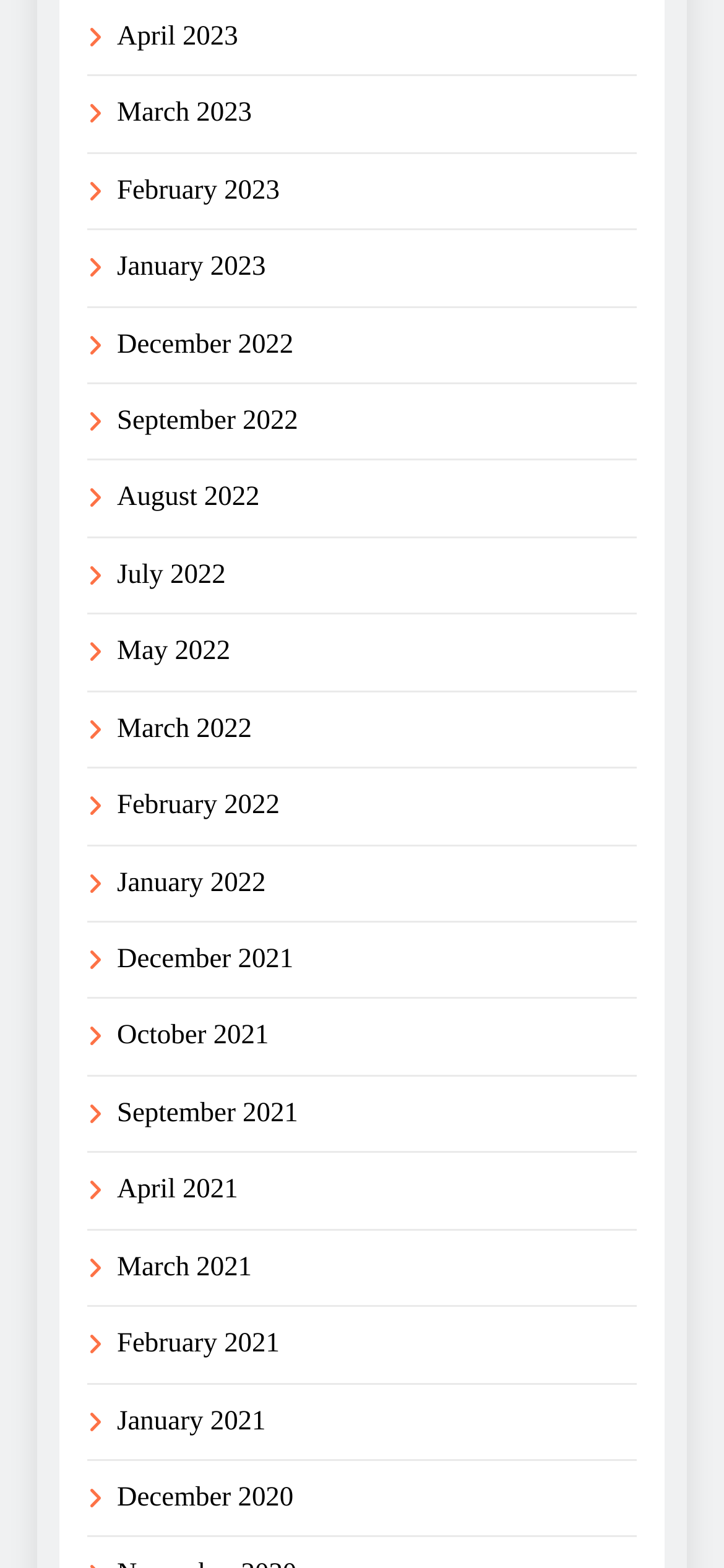Are there any months from 2019 or earlier?
Answer with a single word or short phrase according to what you see in the image.

No